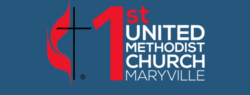What is the location of the 1st United Methodist Church?
Please respond to the question with a detailed and informative answer.

The caption states that the text 'MARYVILLE' is situated beneath the church's name, helping to identify the church's location.